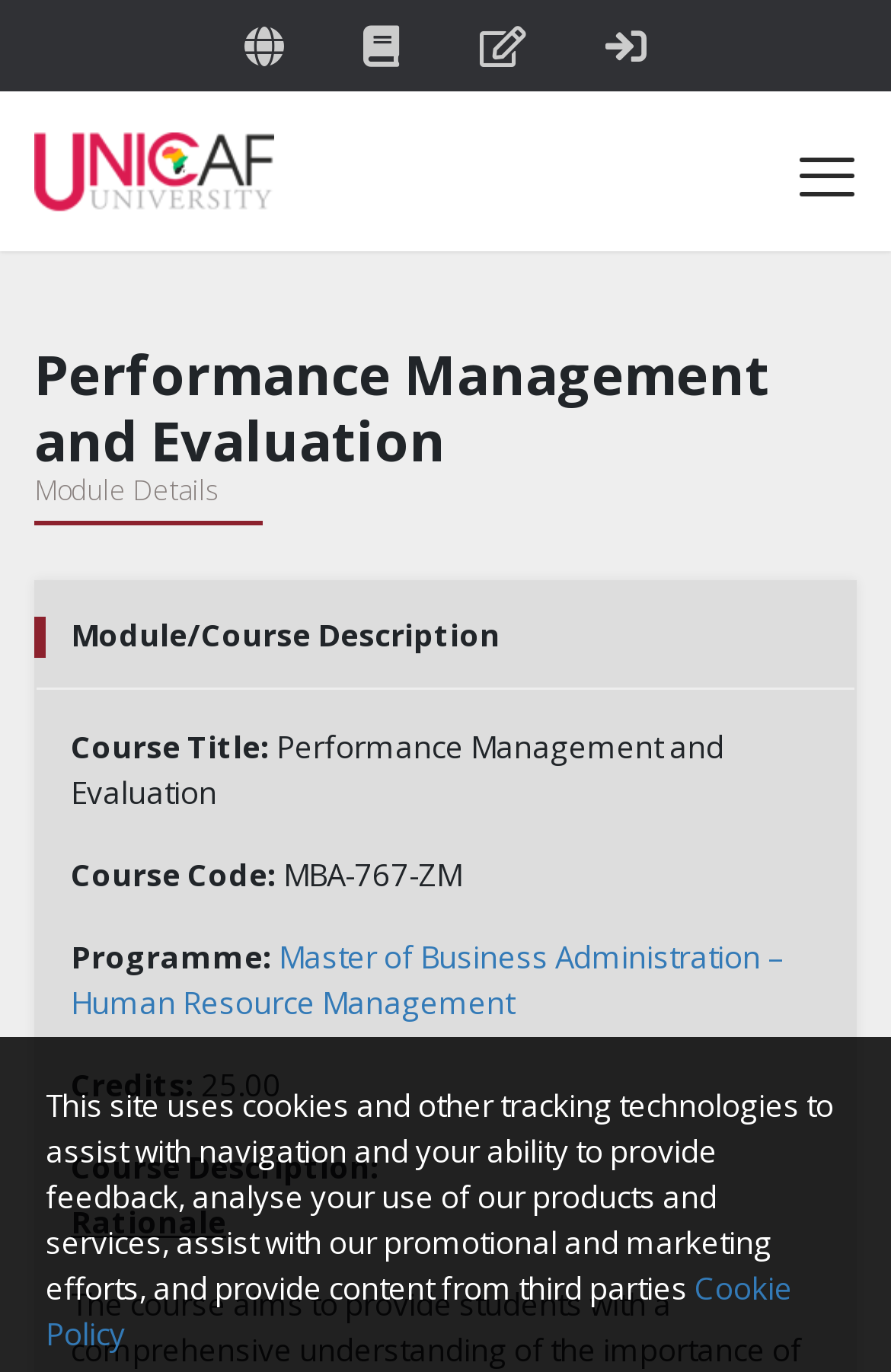Return the bounding box coordinates of the UI element that corresponds to this description: "Natulanar". The coordinates must be given as four float numbers in the range of 0 and 1, [left, top, right, bottom].

None